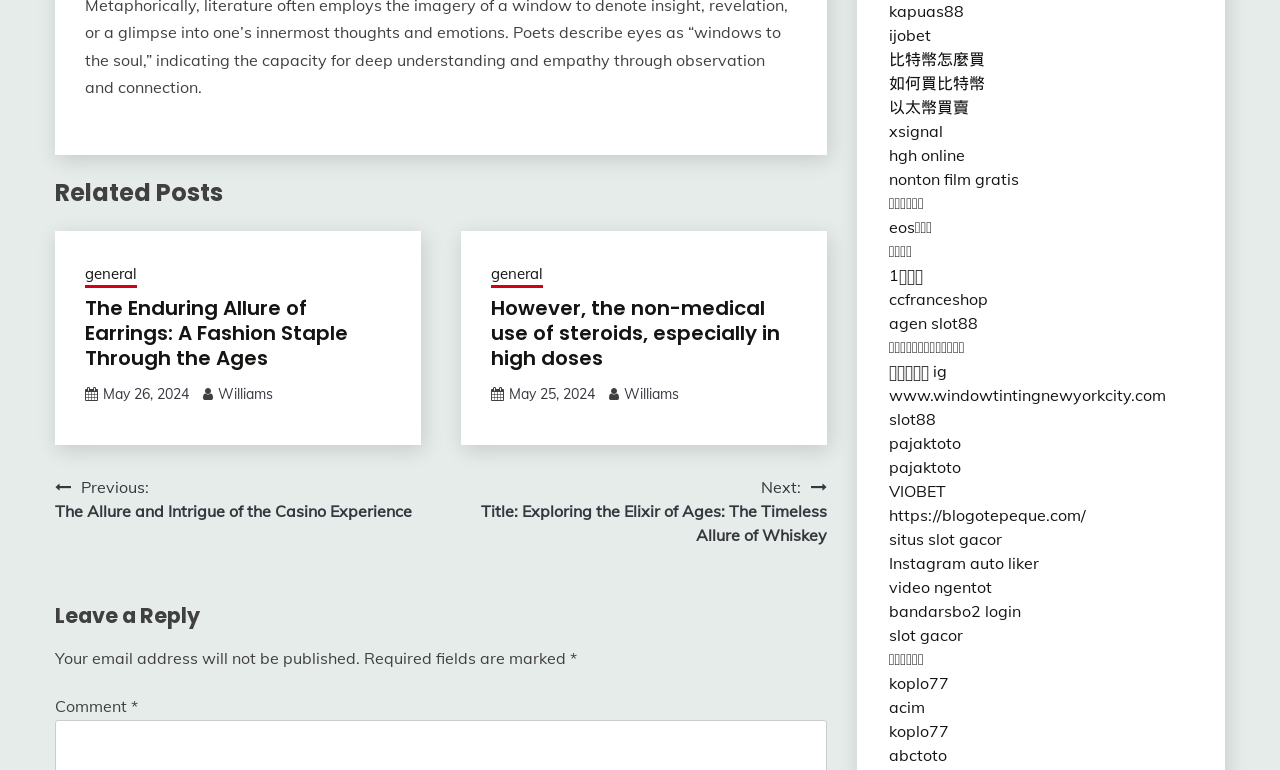Could you indicate the bounding box coordinates of the region to click in order to complete this instruction: "Read the article 'The Enduring Allure of Earrings: A Fashion Staple Through the Ages'".

[0.066, 0.385, 0.305, 0.482]